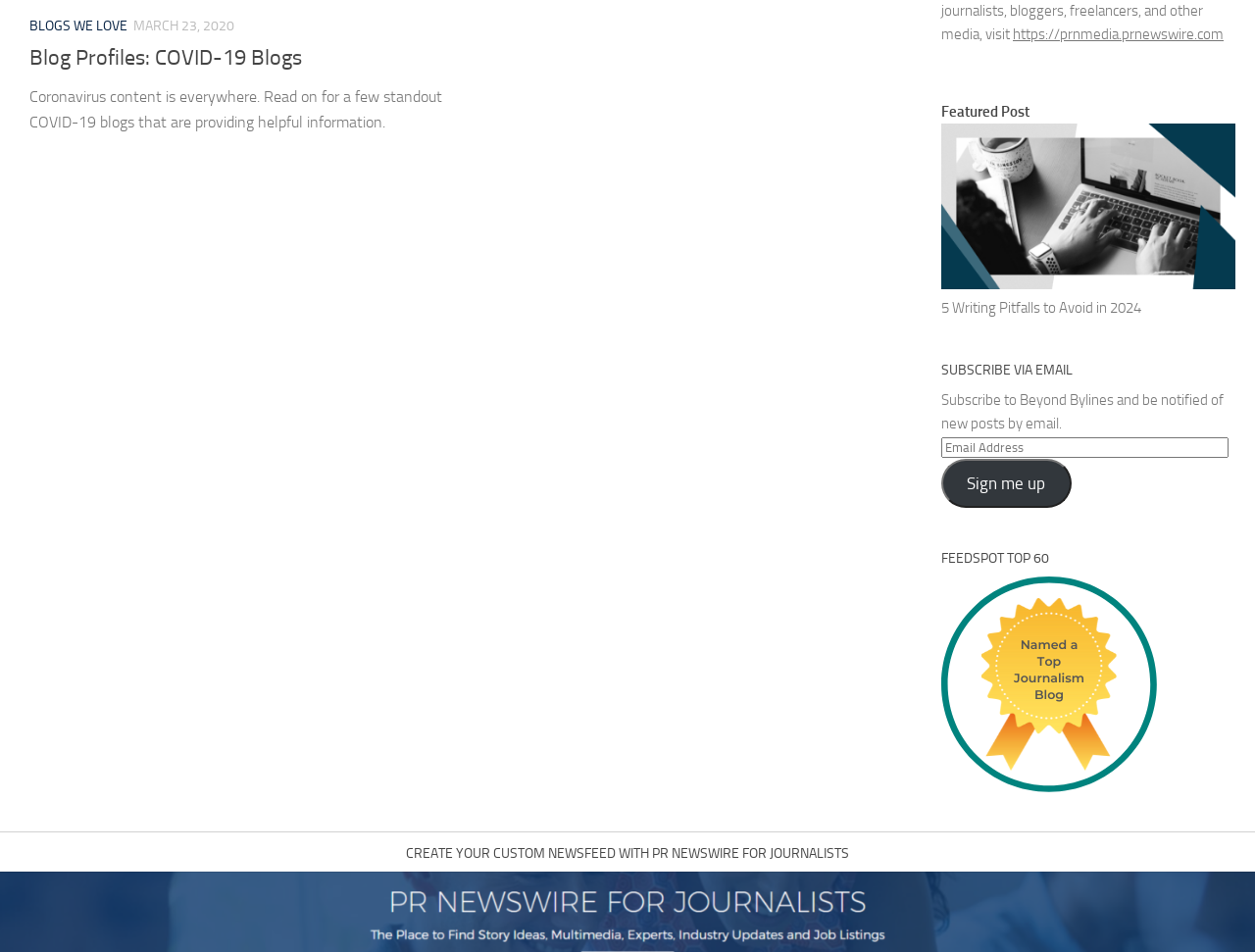Bounding box coordinates should be provided in the format (top-left x, top-left y, bottom-right x, bottom-right y) with all values between 0 and 1. Identify the bounding box for this UI element: Subscribe

None